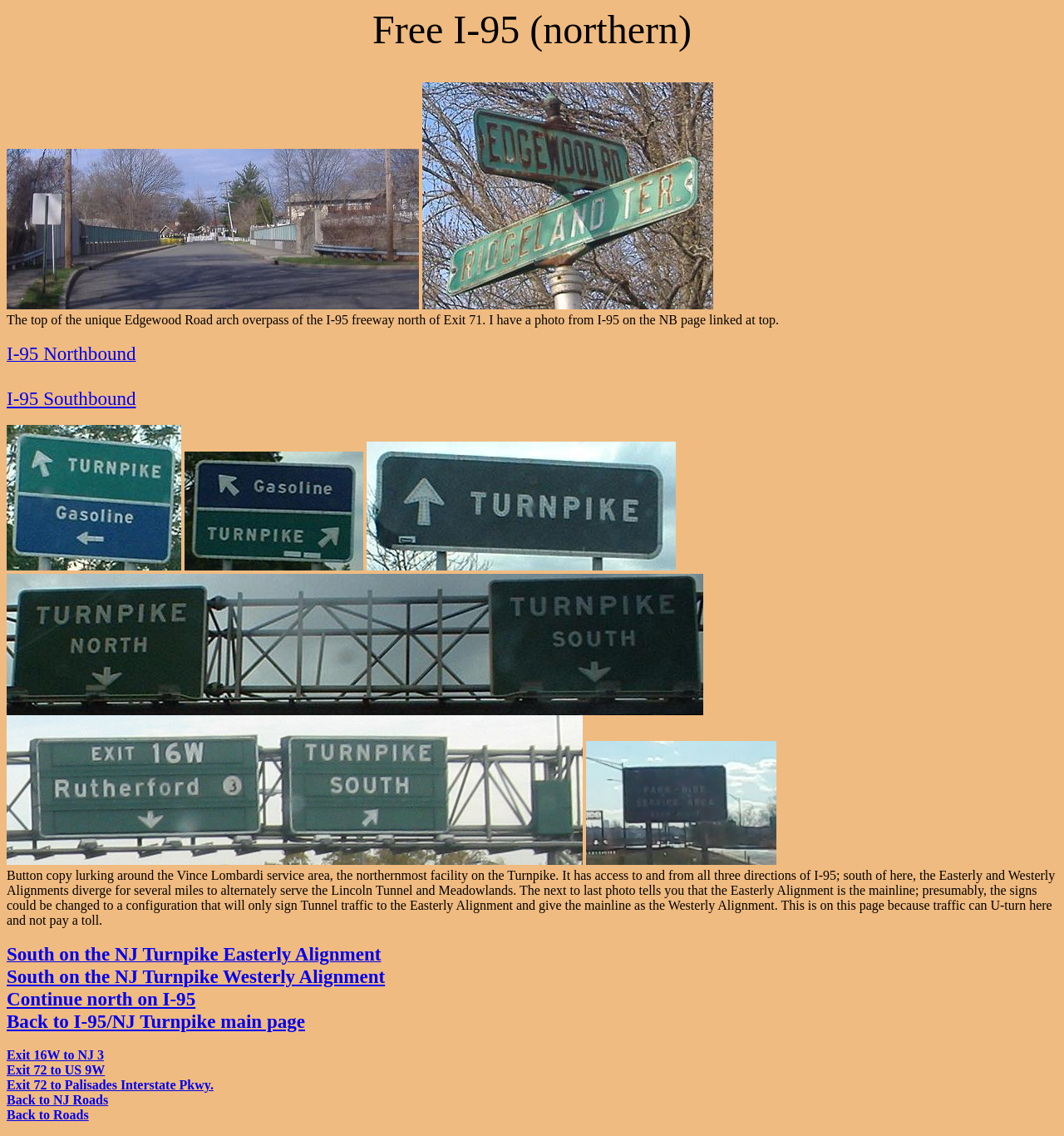Please mark the bounding box coordinates of the area that should be clicked to carry out the instruction: "Go to South on the NJ Turnpike Easterly Alignment".

[0.006, 0.835, 0.358, 0.848]